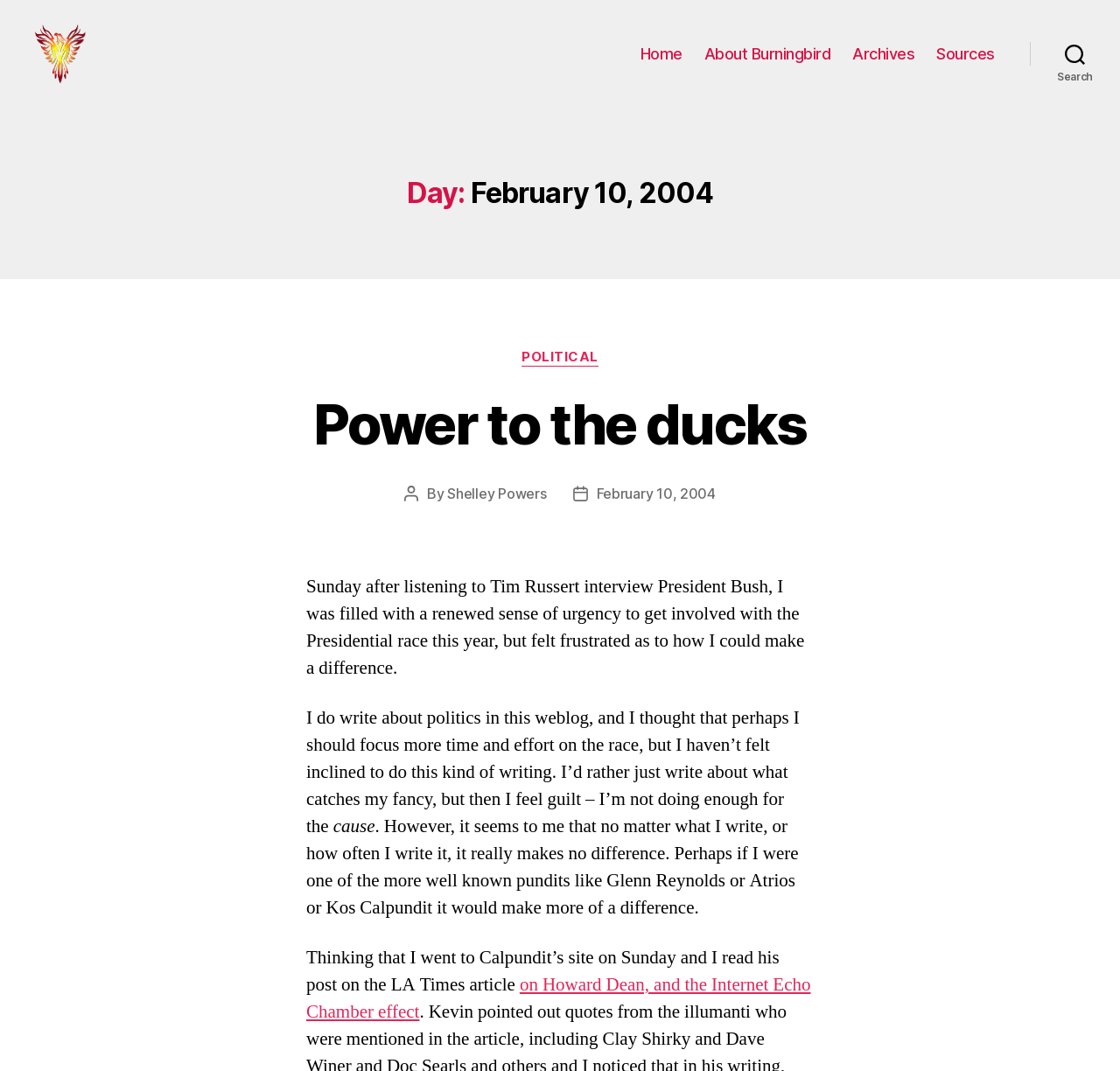Locate the bounding box coordinates of the element that should be clicked to fulfill the instruction: "Click the 'Home' link".

[0.572, 0.051, 0.609, 0.068]